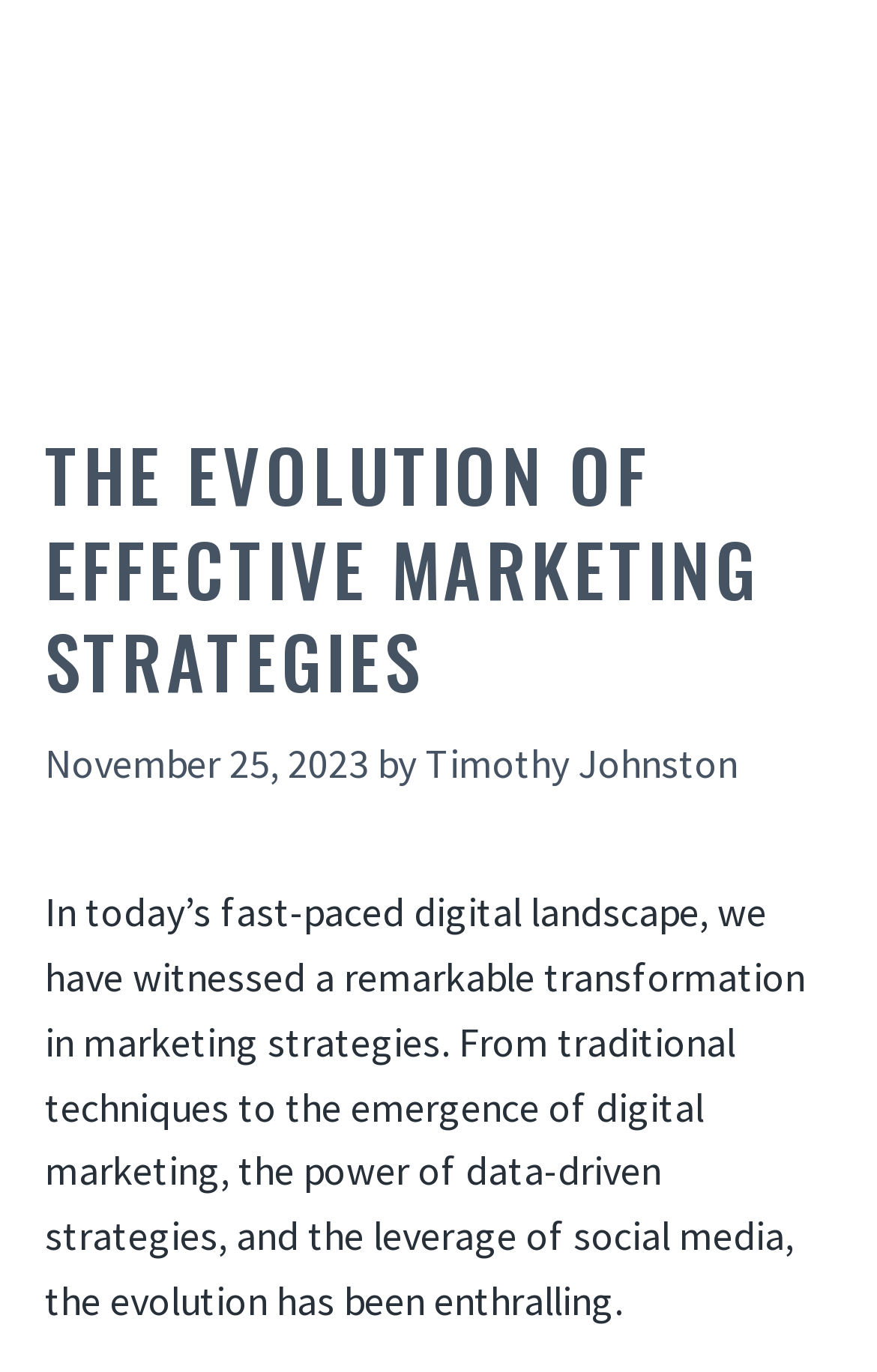Who wrote the article?
Give a one-word or short phrase answer based on the image.

Timothy Johnston